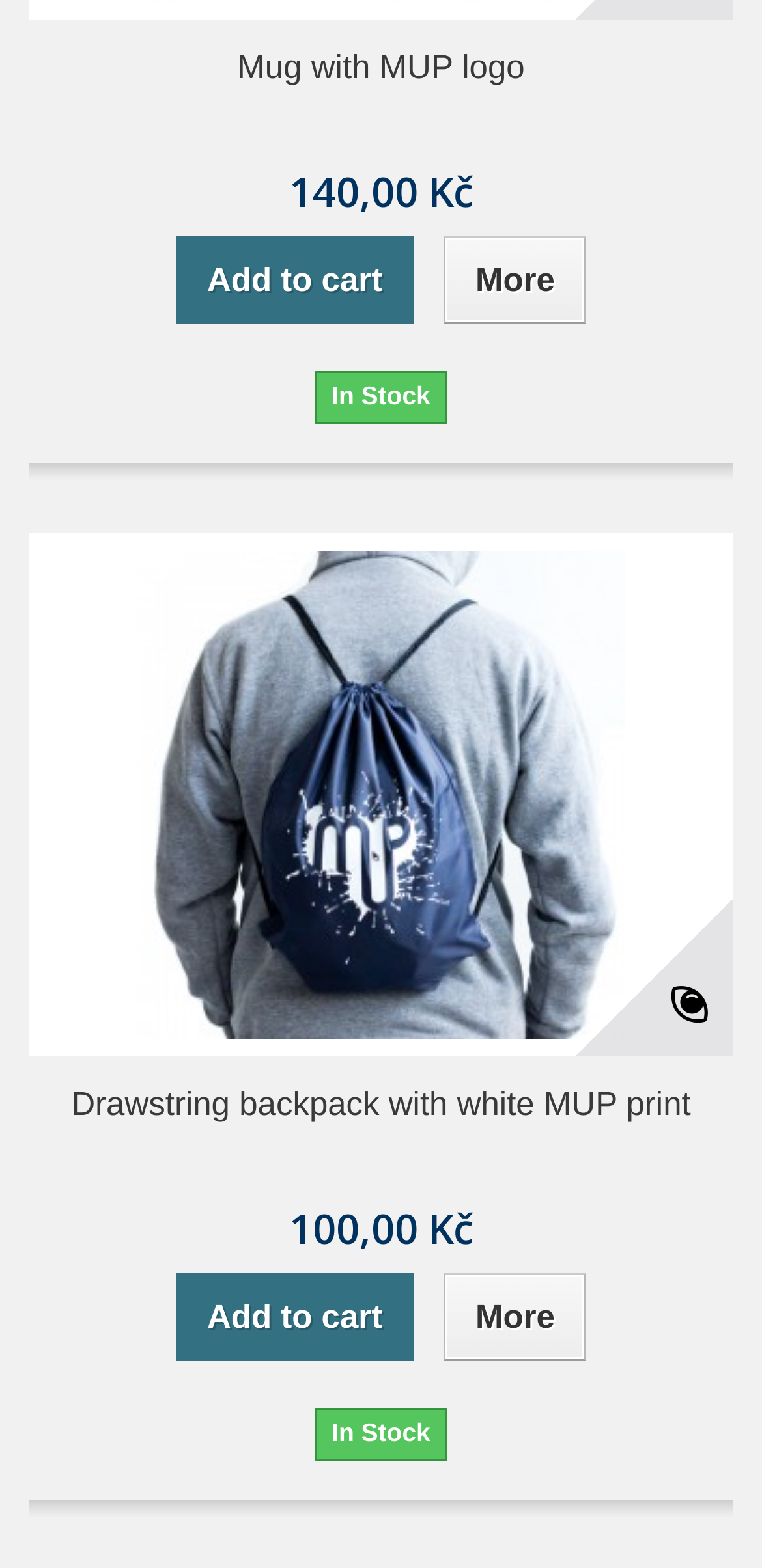Respond to the following question using a concise word or phrase: 
What is the status of the Drawstring backpack with white MUP print?

In Stock